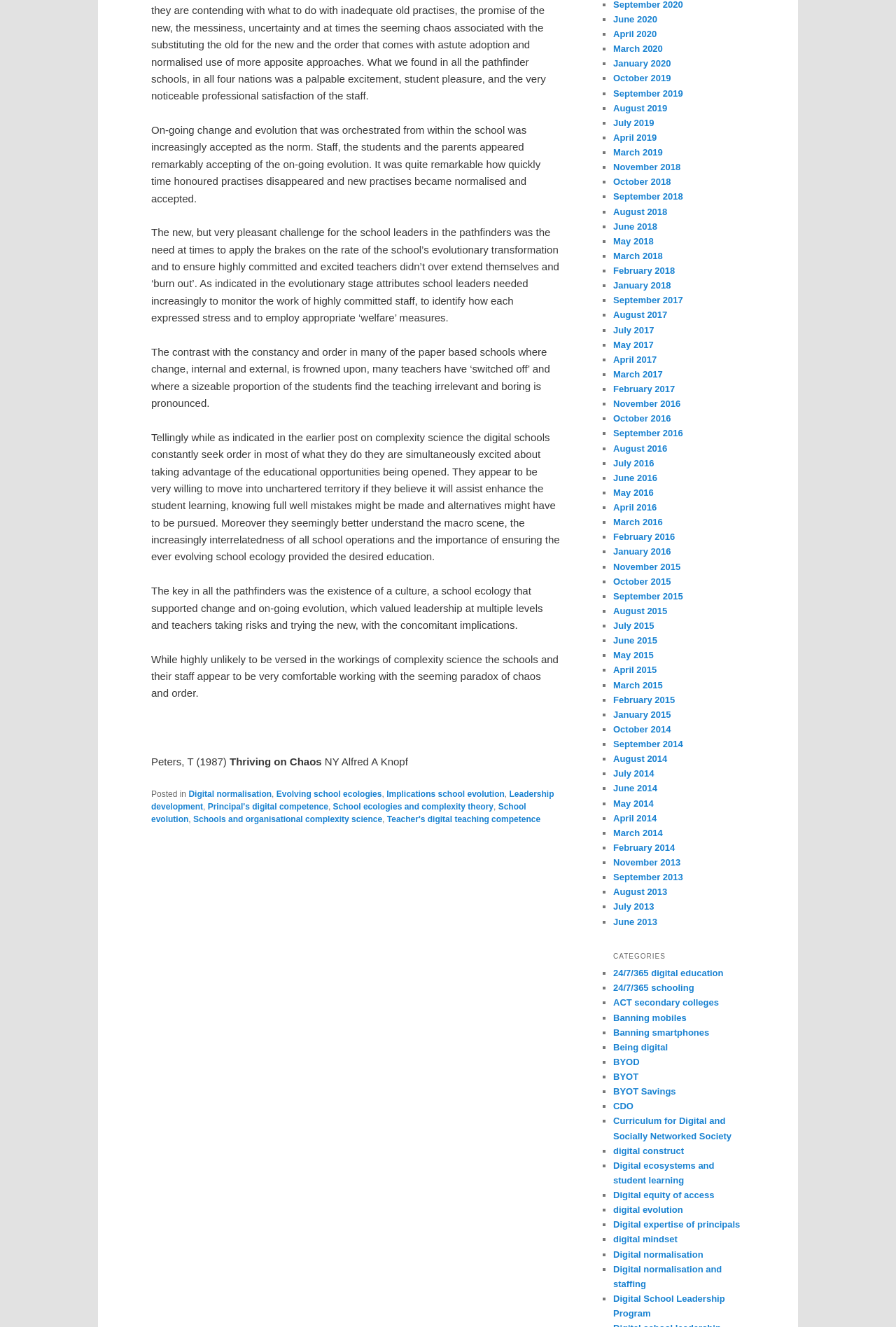What is the author of the book mentioned?
Refer to the image and give a detailed answer to the query.

The webpage mentions a book titled 'Thriving on Chaos' and the author is Peters, T, as indicated by the text 'Peters, T (1987)'.